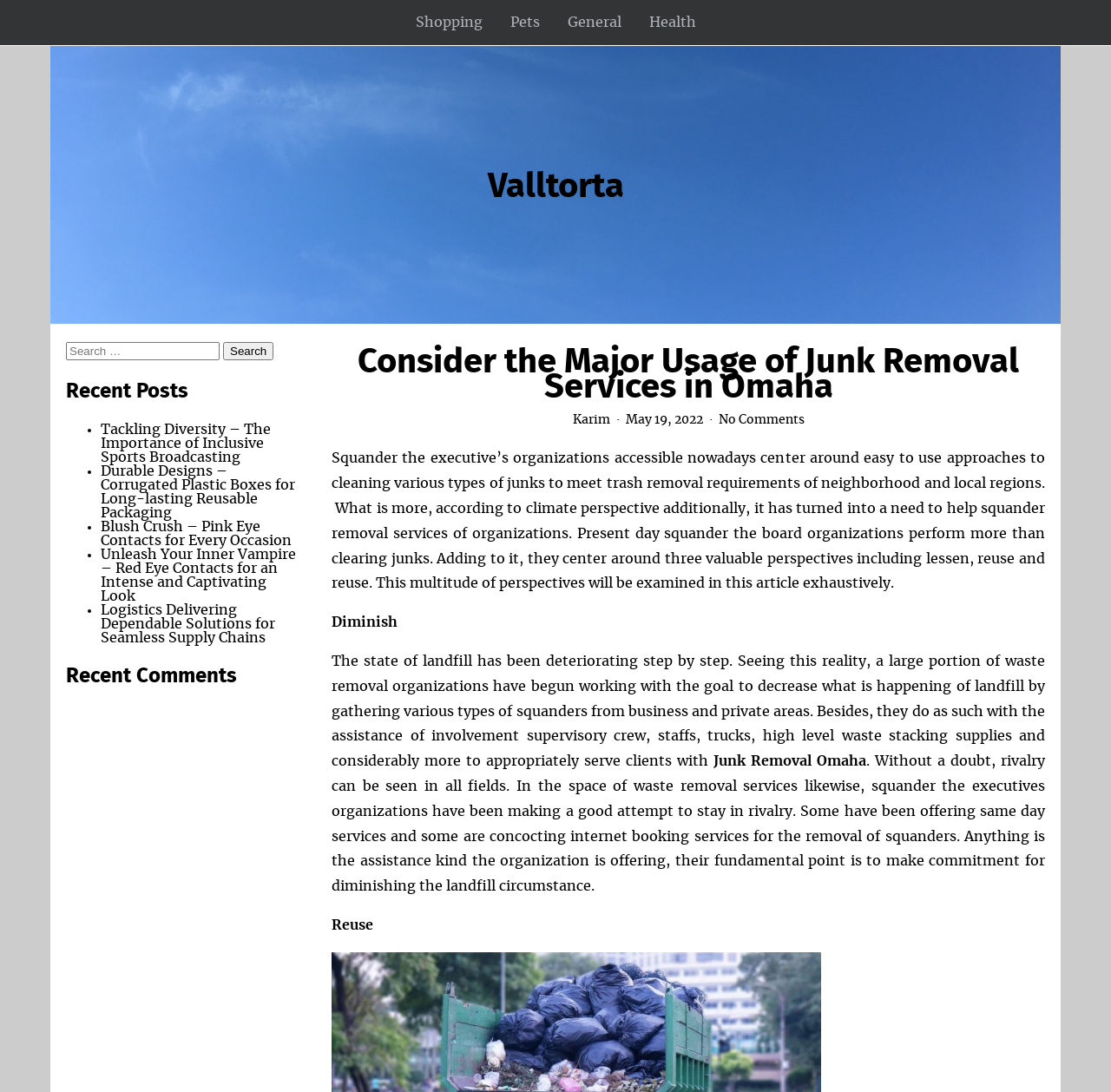What are the three valuable perspectives of modern waste management organizations?
Refer to the screenshot and deliver a thorough answer to the question presented.

The three valuable perspectives of modern waste management organizations can be found in the article, which states that these organizations perform more than just clearing junks, they focus on three valuable perspectives including reduce, reuse, and recycle.